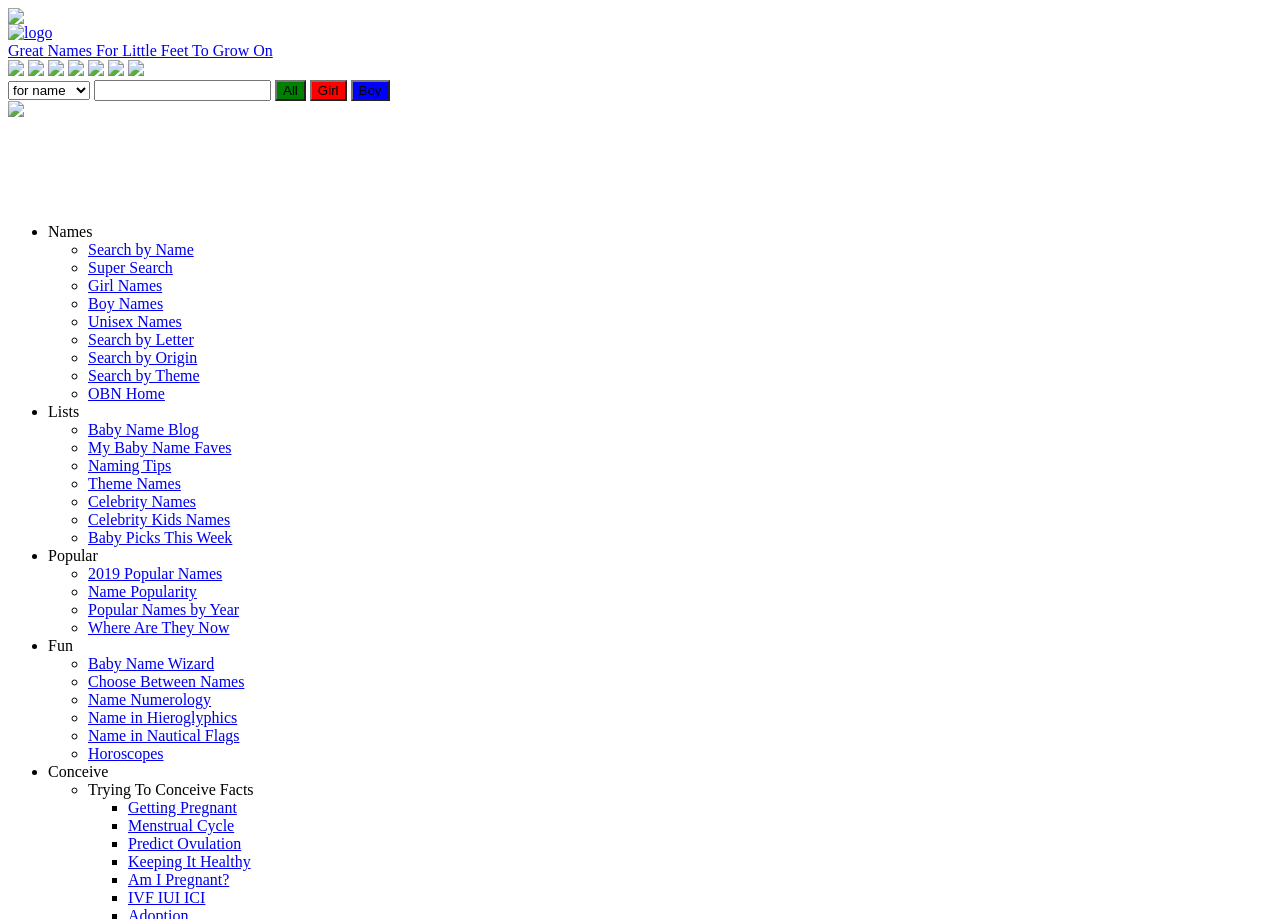Pinpoint the bounding box coordinates of the clickable element needed to complete the instruction: "Go to the baby name blog". The coordinates should be provided as four float numbers between 0 and 1: [left, top, right, bottom].

[0.069, 0.458, 0.156, 0.477]